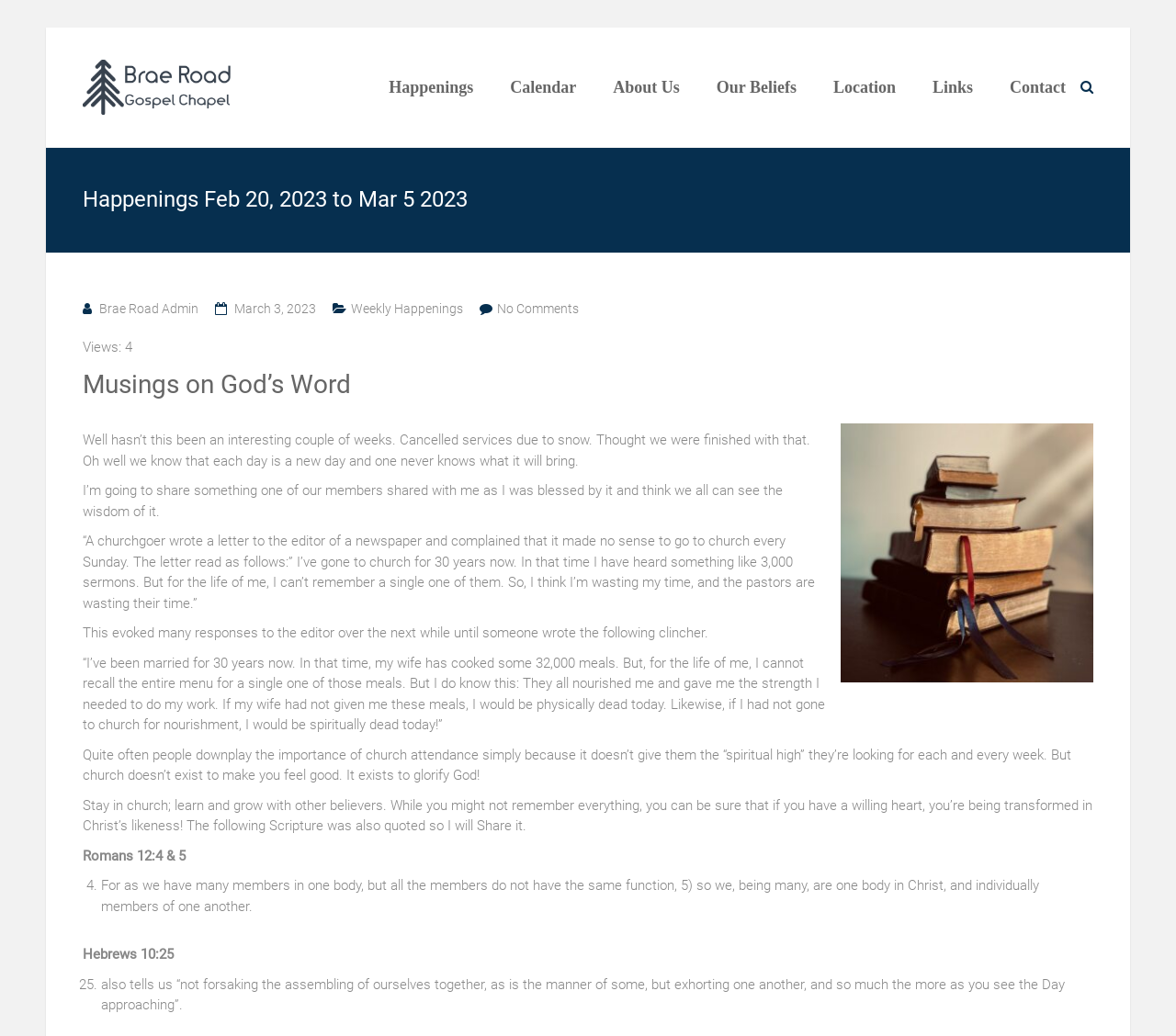What is the topic of the musings?
Give a one-word or short-phrase answer derived from the screenshot.

God's Word